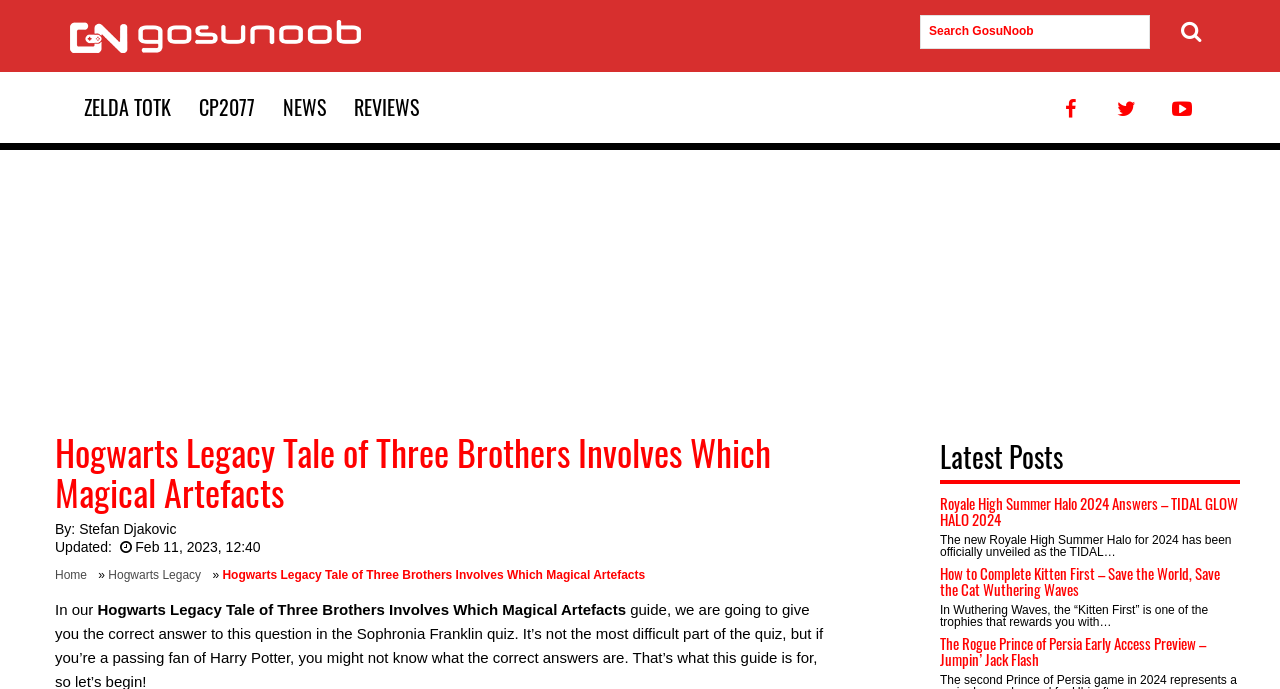Provide the bounding box coordinates for the specified HTML element described in this description: "Home". The coordinates should be four float numbers ranging from 0 to 1, in the format [left, top, right, bottom].

[0.043, 0.824, 0.074, 0.844]